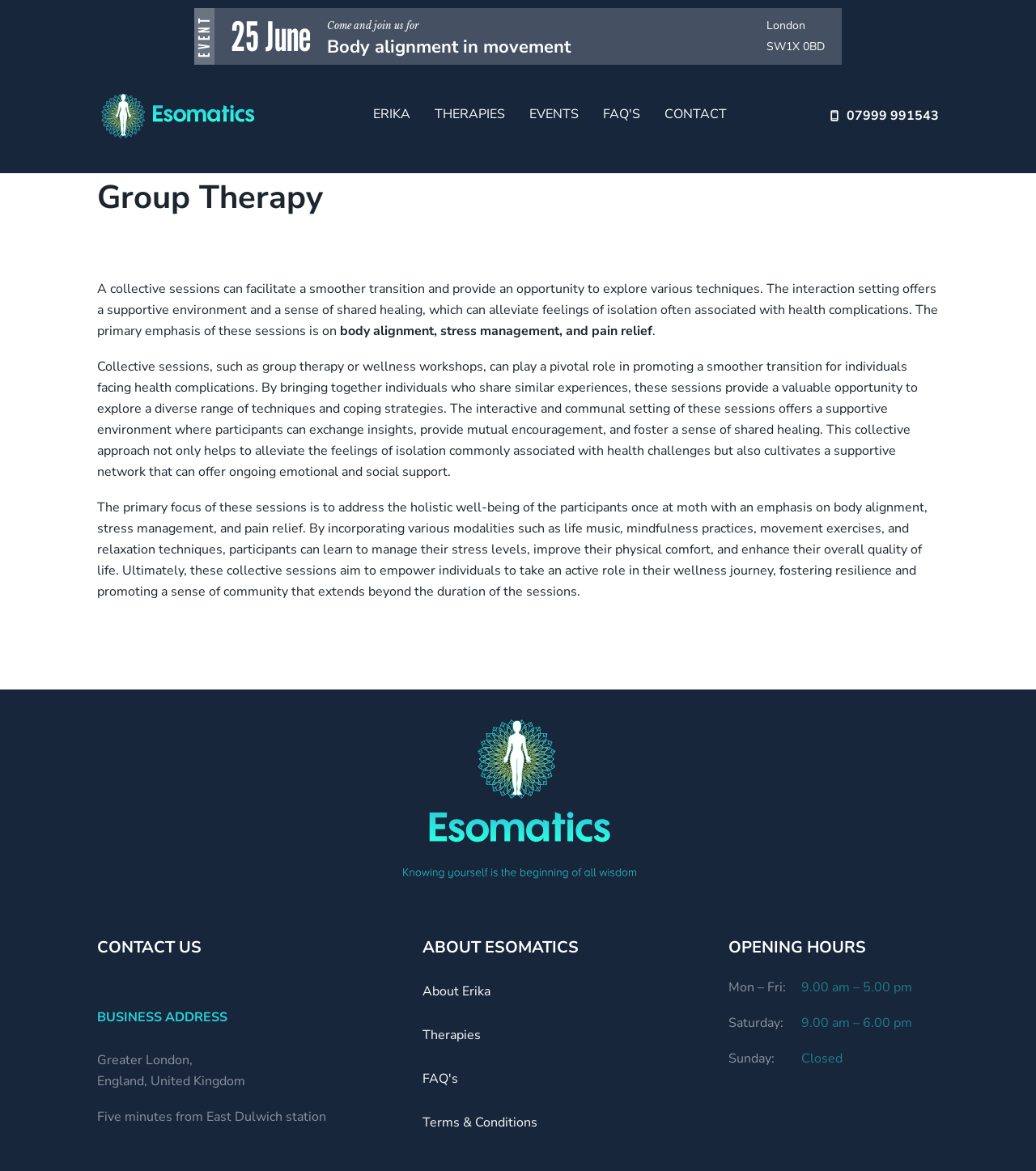Construct a comprehensive caption that outlines the webpage's structure and content.

This webpage is about Group Therapy and Esomatics. At the top, there are several links to different pages, including "EVENT 25 June", "Home Page", "ERIKA", "THERAPIES", "EVENTS", "FAQ'S", and "CONTACT". Below these links, there is a main section that takes up most of the page. 

In the main section, there is a header that reads "Group Therapy". Below the header, there is a paragraph of text that explains the benefits of group therapy, including providing a supportive environment and alleviating feelings of isolation. 

Following this paragraph, there are three short lines of text that highlight the focus areas of the group therapy sessions: body alignment, stress management, and pain relief. 

Next, there is a longer paragraph that elaborates on the benefits of group therapy, including promoting a smoother transition for individuals facing health complications, providing a supportive environment, and empowering individuals to take an active role in their wellness journey.

On the right side of the page, there is an image with the text "Esomatics". Below the image, there are several sections with headings, including "CONTACT US", "BUSINESS ADDRESS", "ABOUT ESOMATICS", and "OPENING HOURS". 

In the "CONTACT US" section, there is a heading and no additional text. In the "BUSINESS ADDRESS" section, there are three lines of text that provide the business address, including the location in Greater London, England, United Kingdom, and a note that it is five minutes from East Dulwich station. 

In the "ABOUT ESOMATICS" section, there are four links to different pages, including "About Erika", "Therapies", "FAQ's", and "Terms & Conditions". 

Finally, in the "OPENING HOURS" section, there are three lines of text that provide the opening hours for Monday to Friday, Saturday, and Sunday.